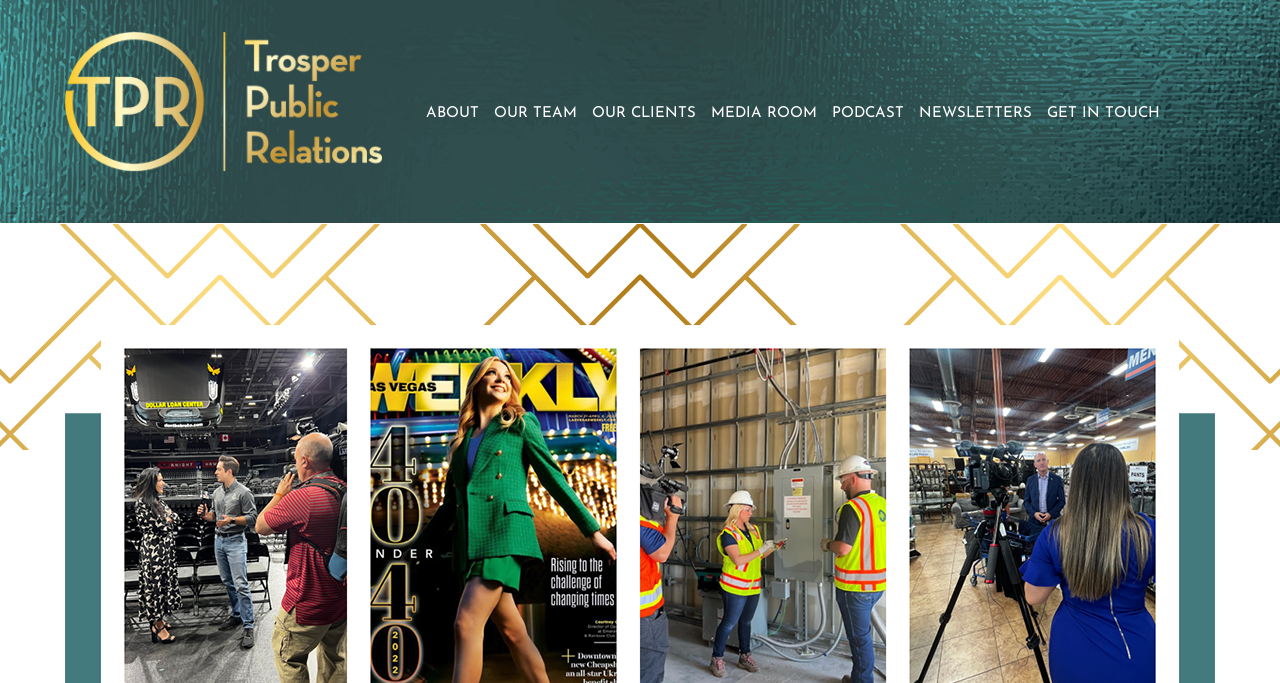Please locate the bounding box coordinates of the region I need to click to follow this instruction: "click the logo".

[0.051, 0.236, 0.298, 0.259]